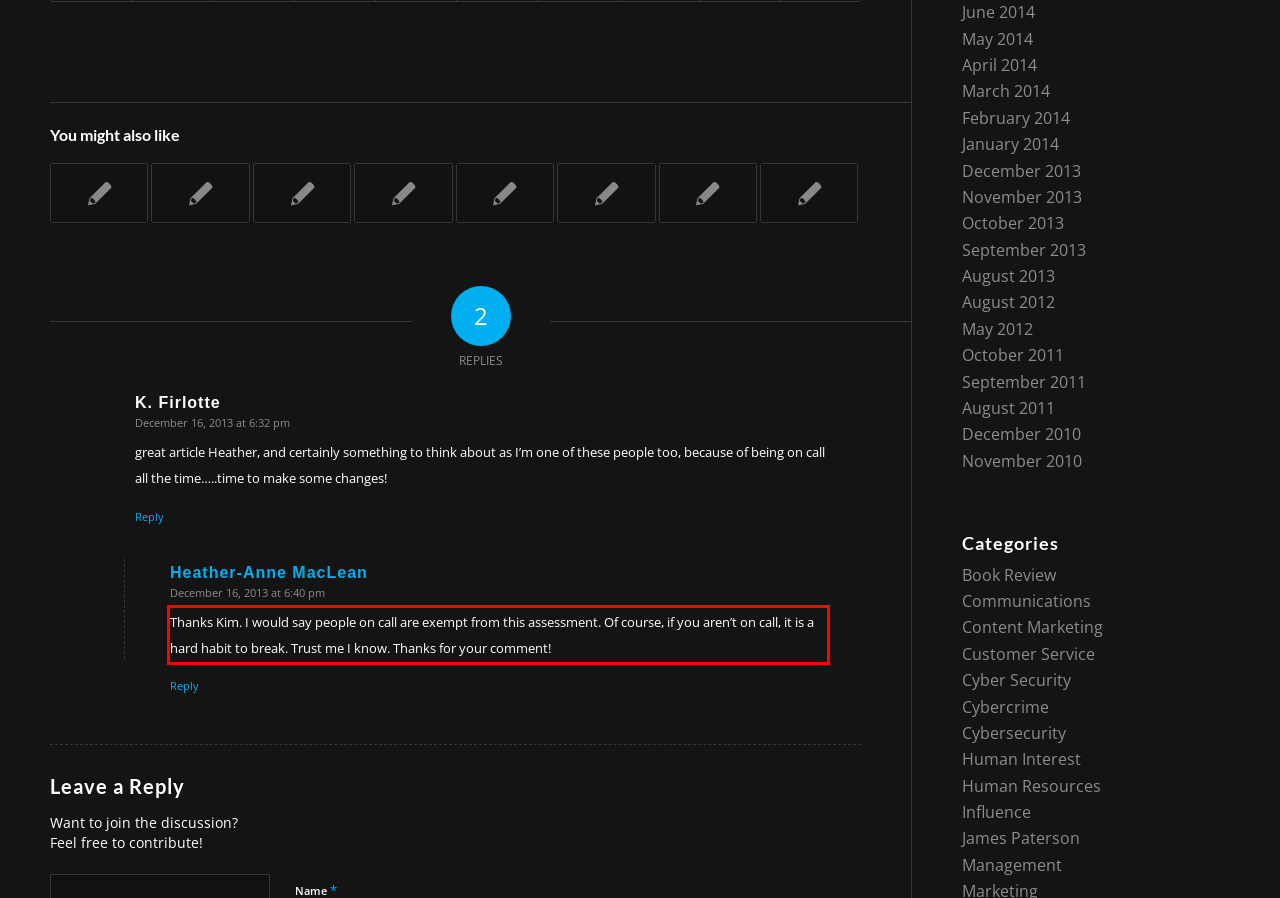Look at the provided screenshot of the webpage and perform OCR on the text within the red bounding box.

Thanks Kim. I would say people on call are exempt from this assessment. Of course, if you aren’t on call, it is a hard habit to break. Trust me I know. Thanks for your comment!